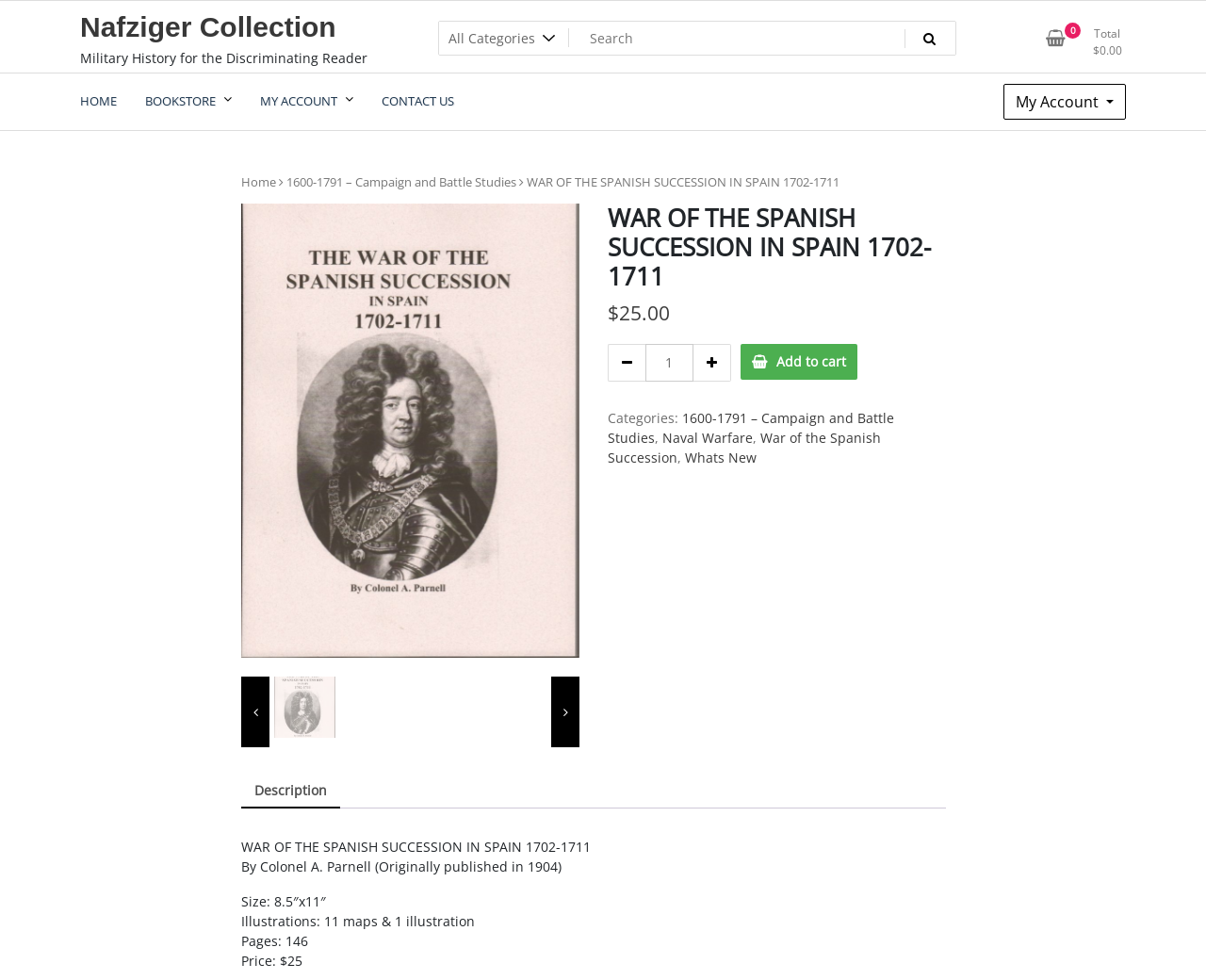Pinpoint the bounding box coordinates for the area that should be clicked to perform the following instruction: "Search for a book".

[0.363, 0.021, 0.793, 0.056]